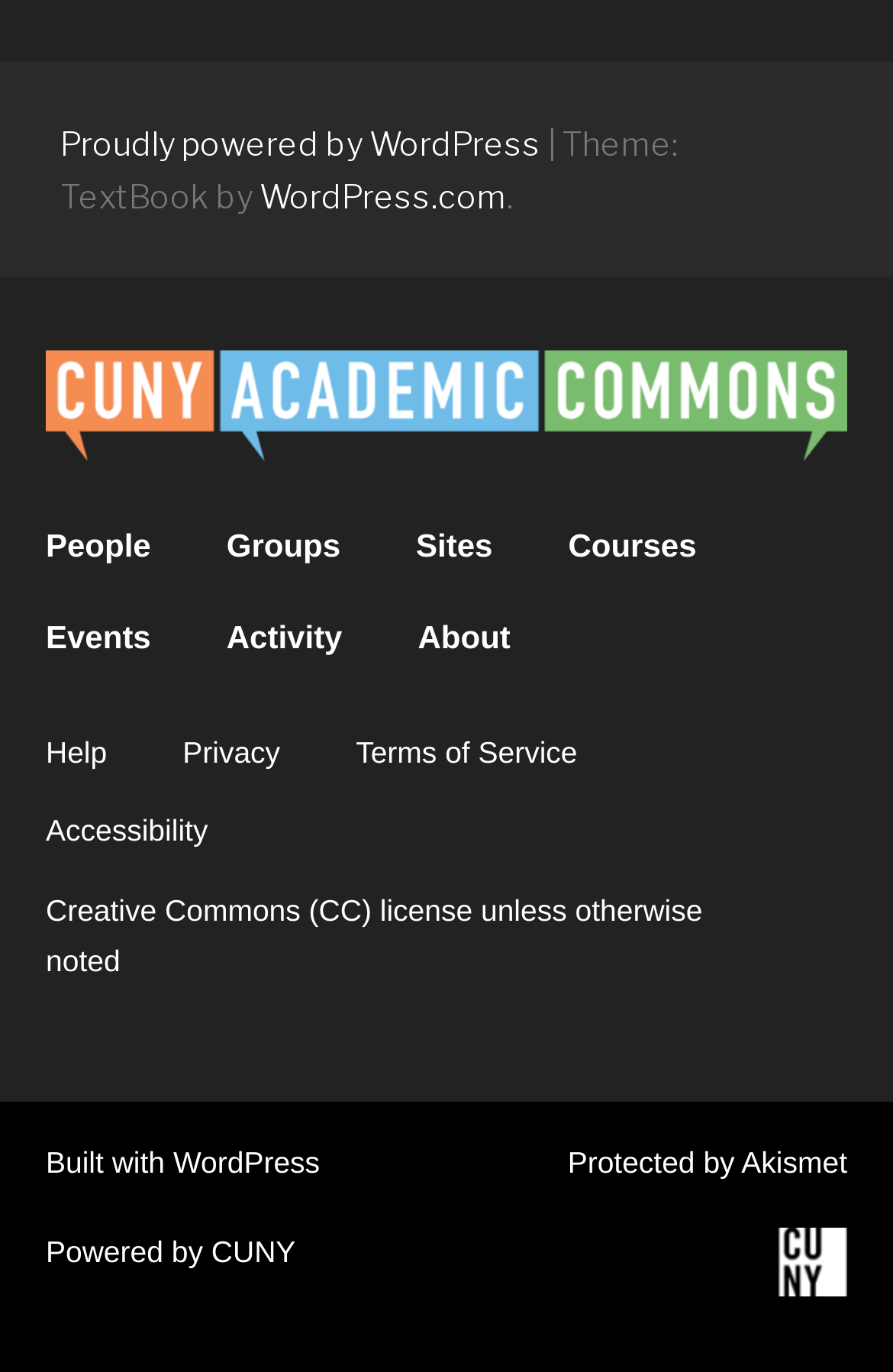Please provide a comprehensive answer to the question below using the information from the image: What is the name of the university?

I found the answer by looking at the footer section of the webpage, where I saw a link with the text 'CUNY' and an image with the description 'CUNY logo'. This suggests that the university's name is CUNY.